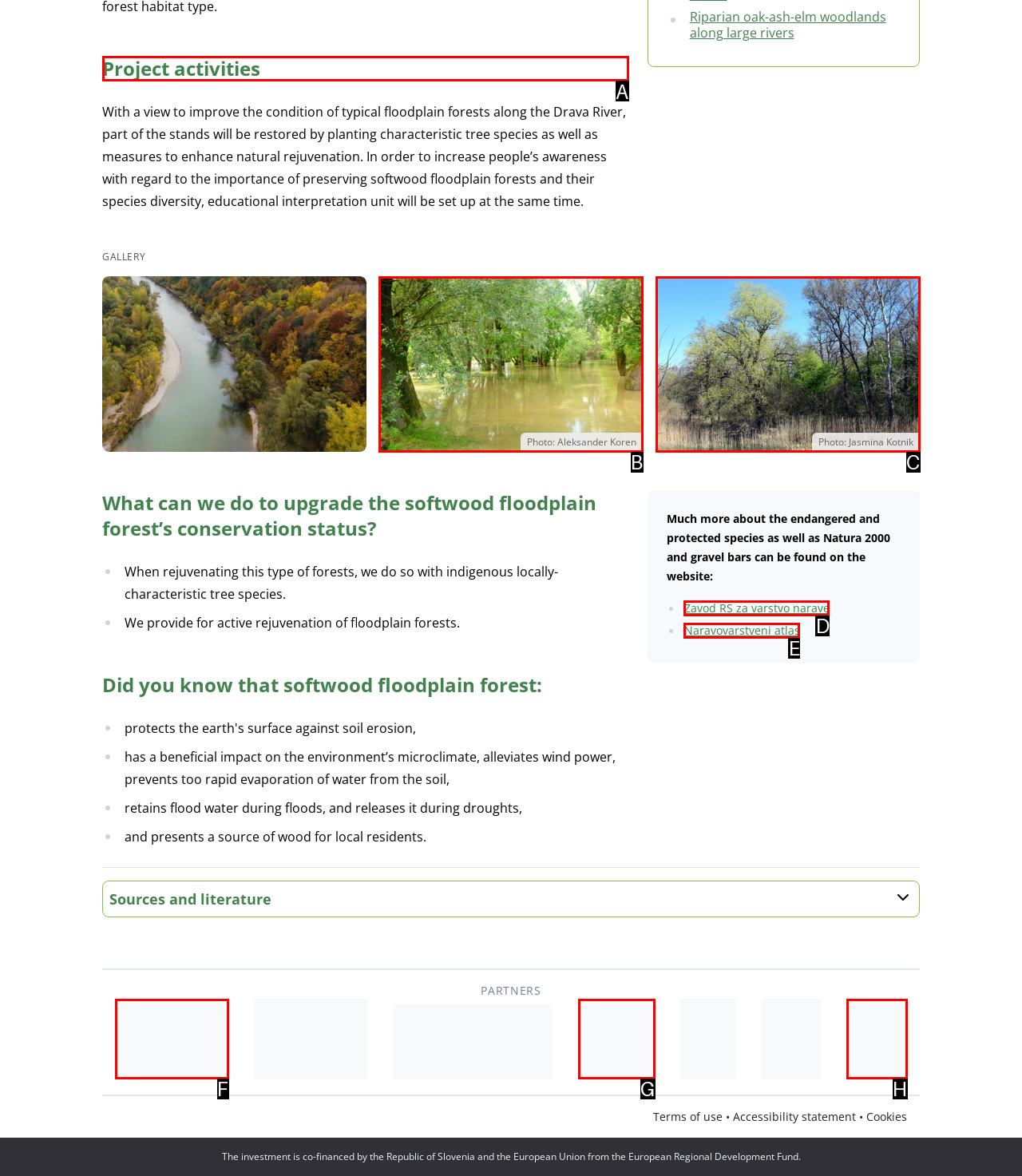Identify the correct lettered option to click in order to perform this task: Read more about the project activities. Respond with the letter.

A